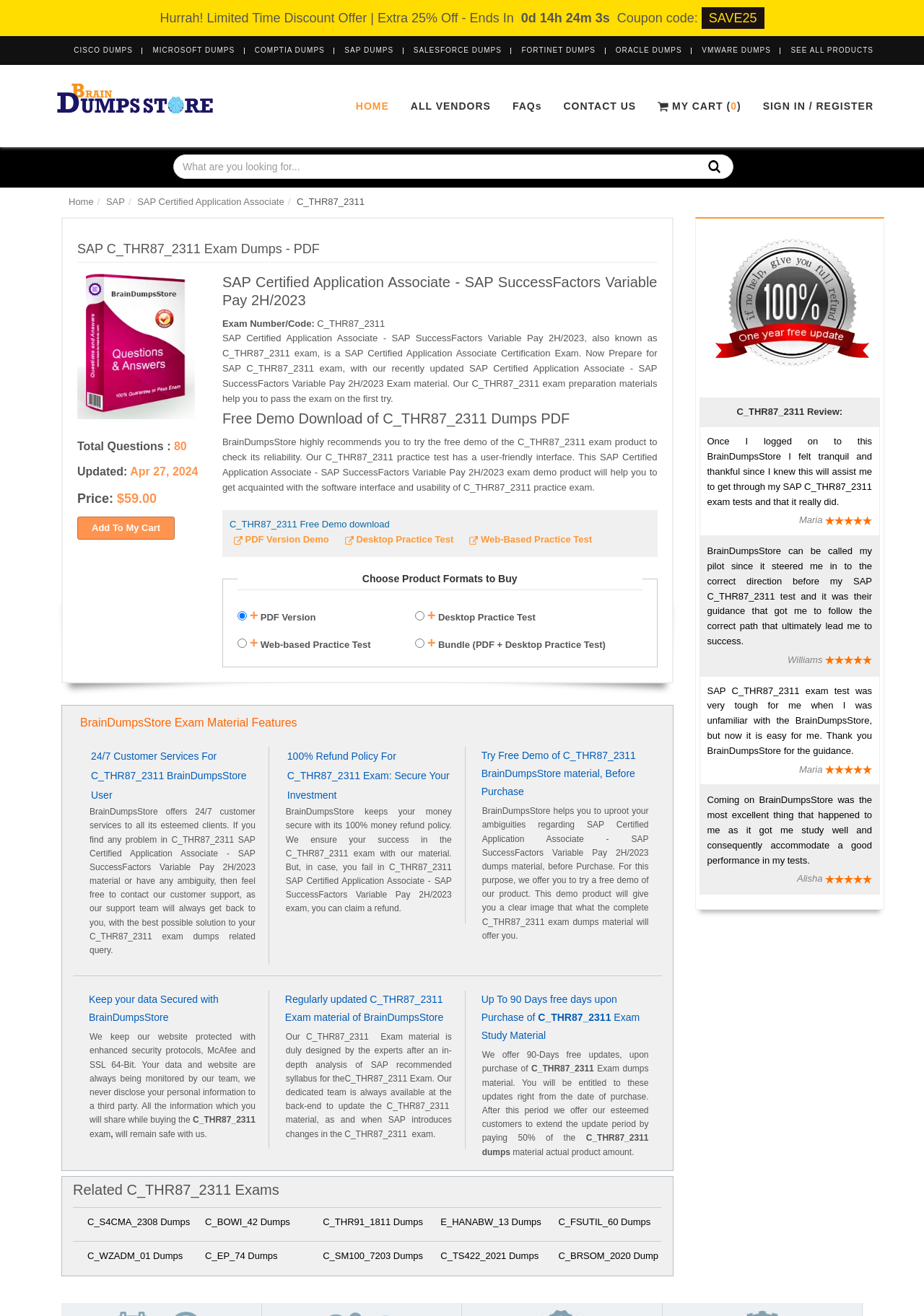For the given element description Sign in / Register, determine the bounding box coordinates of the UI element. The coordinates should follow the format (top-left x, top-left y, bottom-right x, bottom-right y) and be within the range of 0 to 1.

[0.814, 0.049, 0.945, 0.112]